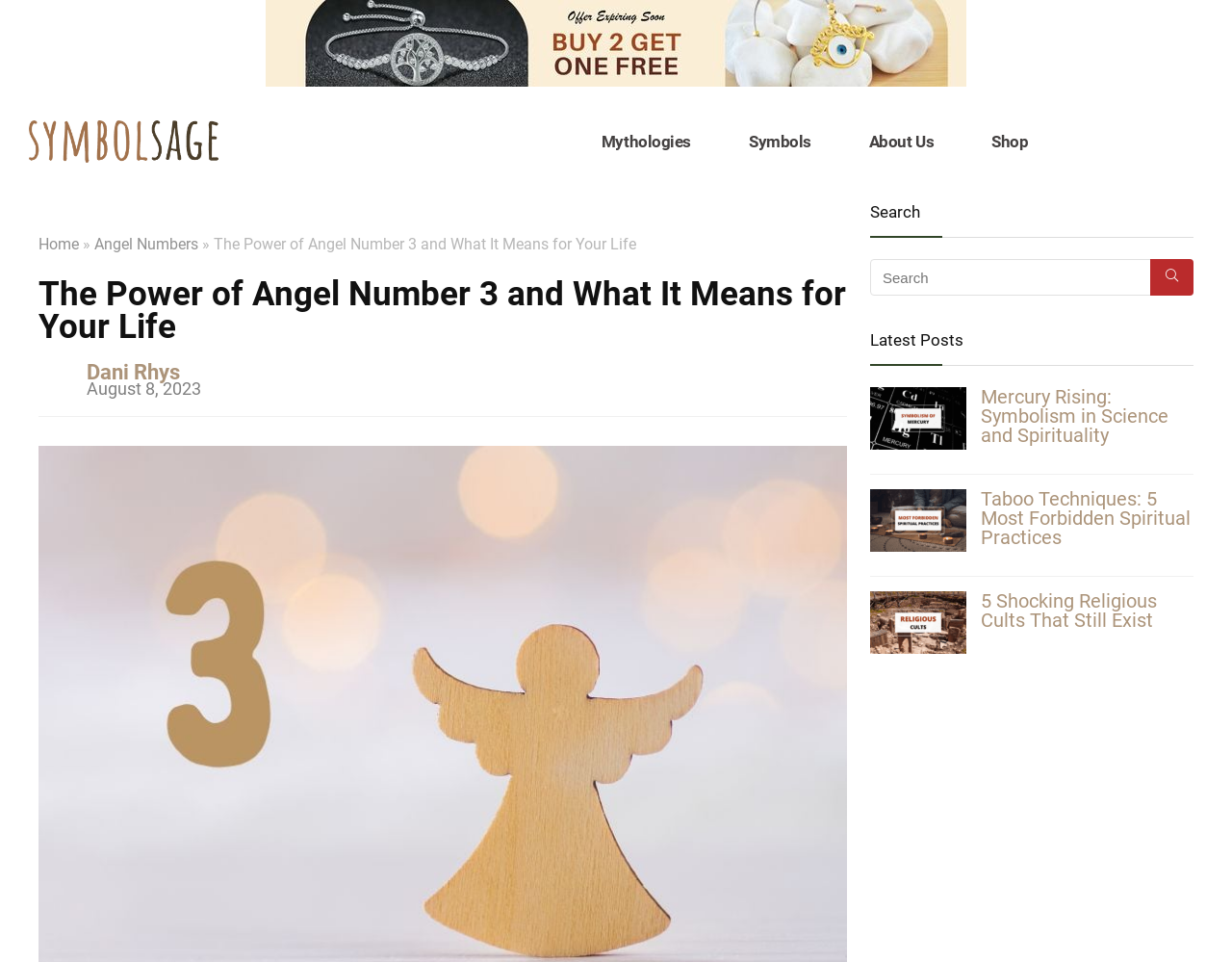Answer the following inquiry with a single word or phrase:
What is the logo of the website?

SS logo